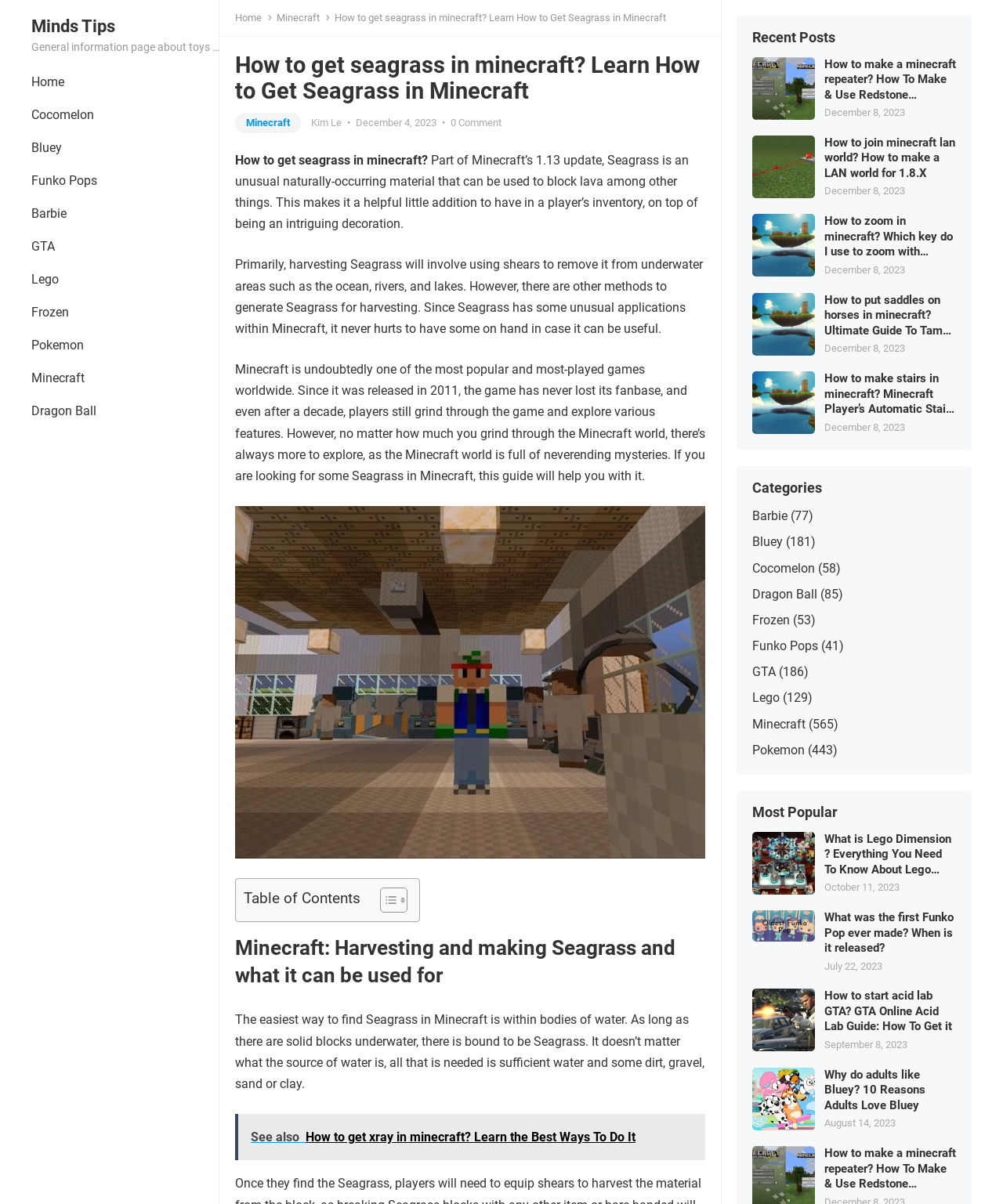Determine the bounding box coordinates of the region I should click to achieve the following instruction: "Click on the 'Minecraft' link". Ensure the bounding box coordinates are four float numbers between 0 and 1, i.e., [left, top, right, bottom].

[0.016, 0.301, 0.1, 0.328]